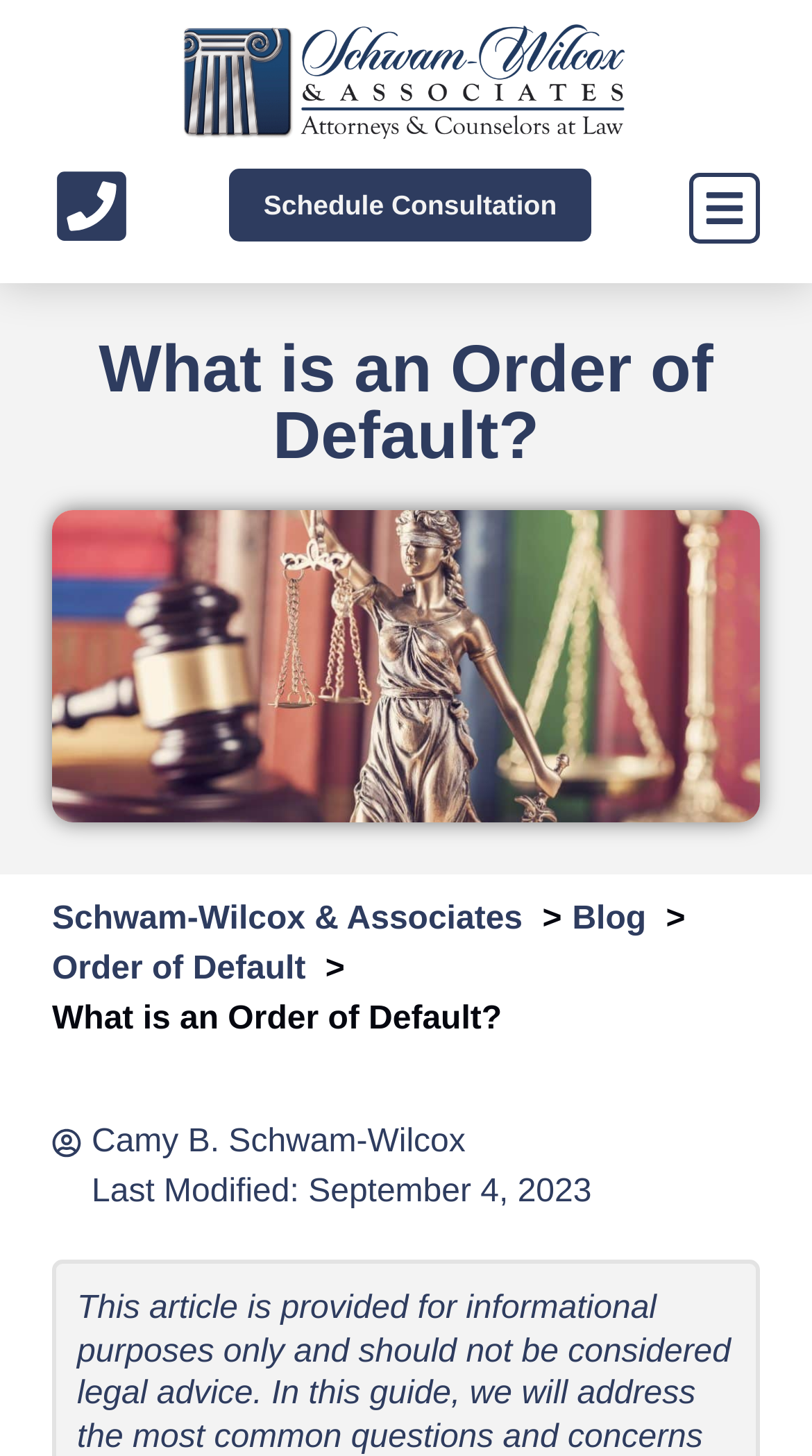Construct a comprehensive caption that outlines the webpage's structure and content.

The webpage is about "What is an Order of Default?" and is related to Schwam-Wilcox & Associates. At the top left, there is a CBSW law logo, which is an image with a link. Next to it, there are two links: an empty link and a "Schedule Consultation" link. On the top right, there is a "Menu Toggle" button. 

Below the top section, there is a heading "What is an Order of Default?" followed by an image of a Justice statue with law books in the background, which takes up a significant portion of the page. 

Underneath the image, there is a breadcrumb navigation section with three links: "Schwam-Wilcox & Associates", "Blog", and "Order of Default". Below the navigation section, there is a repeated text "What is an Order of Default?".

At the bottom of the page, there are two lines of text: "Camy B. Schwam-Wilcox" and "Last Modified: September 4, 2023". The meta description provides a brief summary of what an Order of Default is, stating that it prohibits the defaulted party from entering evidence, calling witnesses, or hardly participating in a trial.